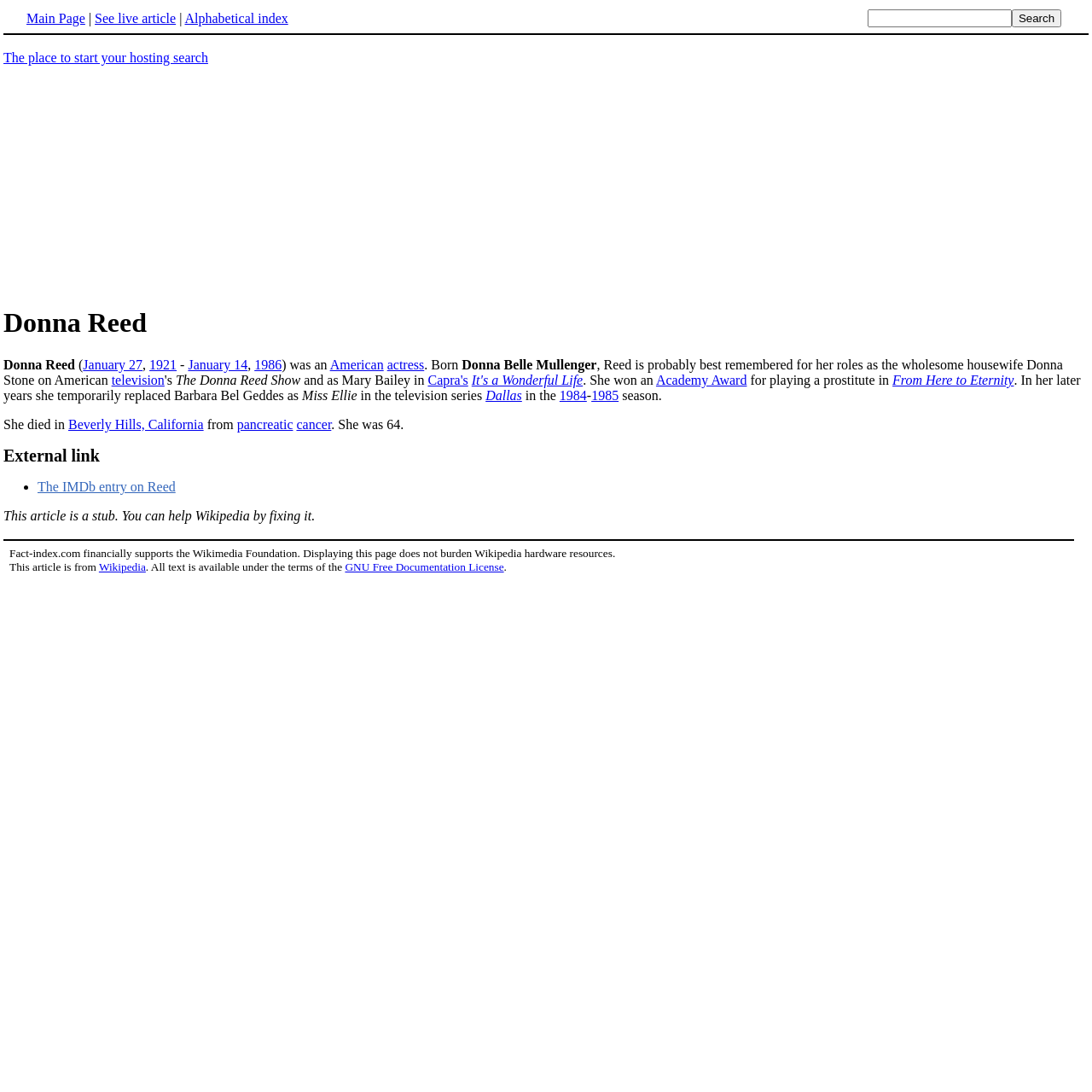Refer to the image and provide an in-depth answer to the question: 
What is the name of the television show where Donna Reed played the role of Donna Stone?

The webpage mentions that Donna Reed is probably best remembered for her roles as the wholesome housewife Donna Stone on the television show The Donna Reed Show, which is mentioned in the sentence '...Reed is probably best remembered for her roles as the wholesome housewife Donna Stone on American television, particularly on The Donna Reed Show...'